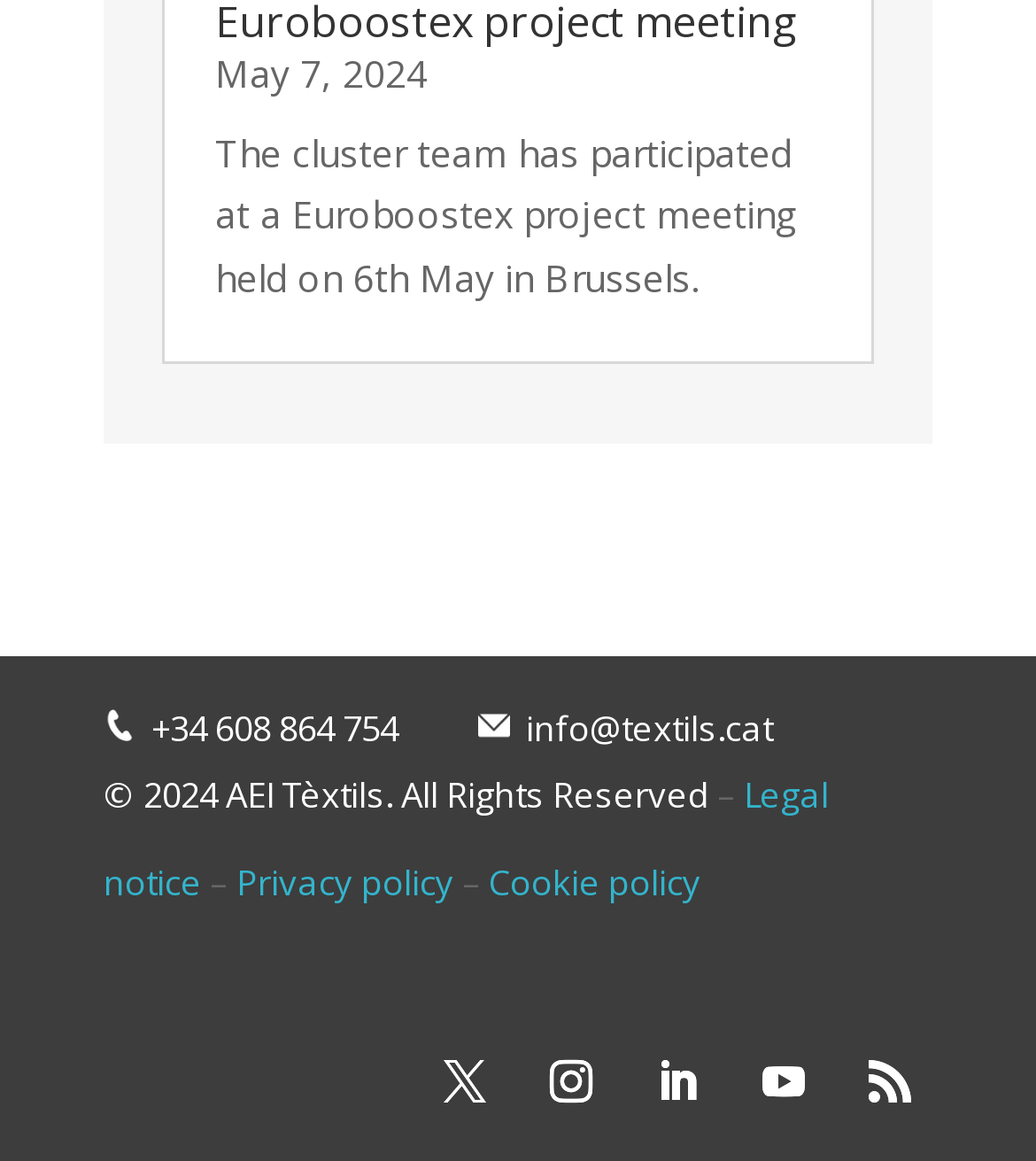Identify the bounding box coordinates of the region that needs to be clicked to carry out this instruction: "Send an email to info@textils.cat". Provide these coordinates as four float numbers ranging from 0 to 1, i.e., [left, top, right, bottom].

[0.492, 0.606, 0.746, 0.647]